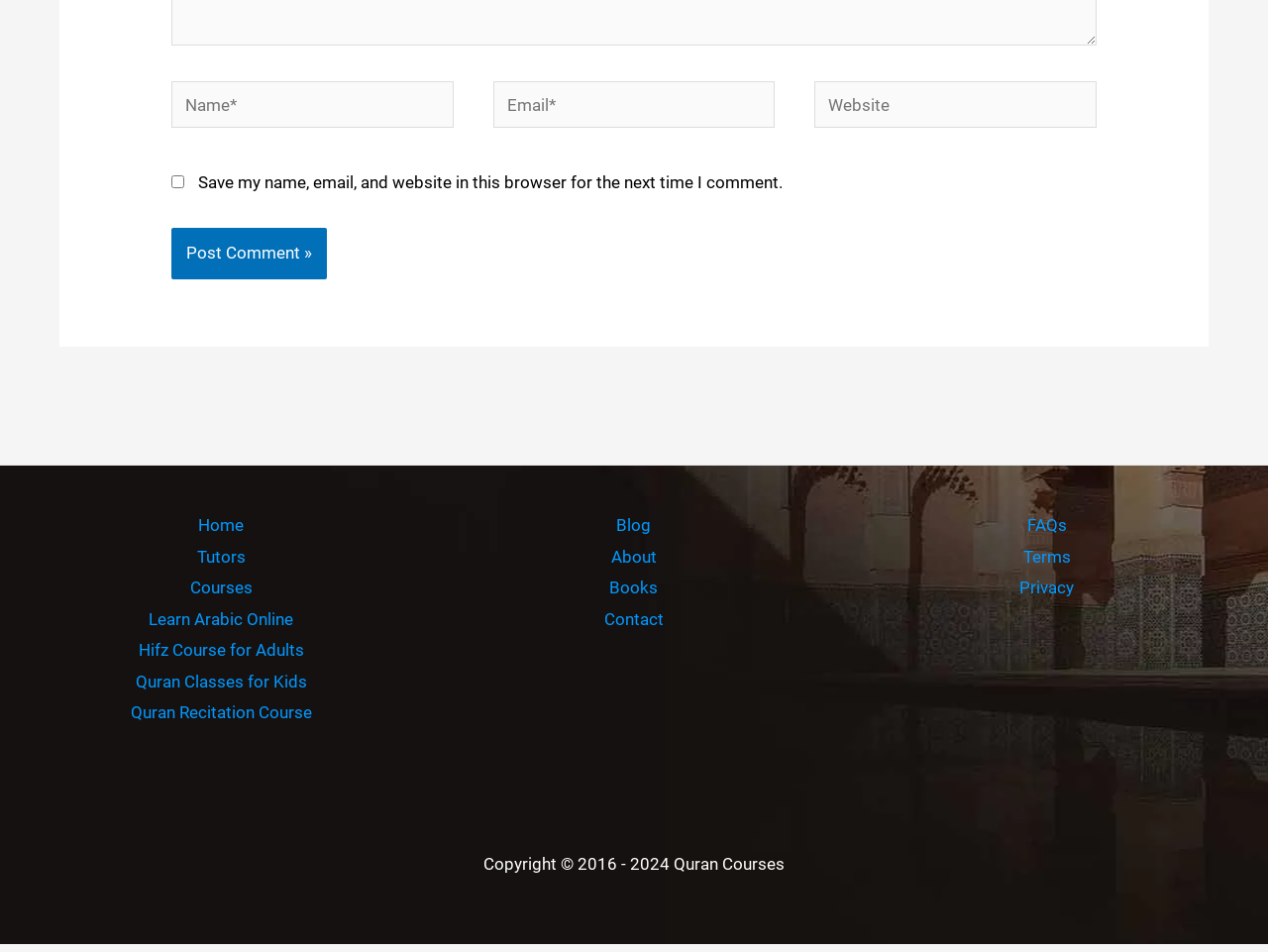How many footer widgets are there?
Please use the image to provide a one-word or short phrase answer.

3